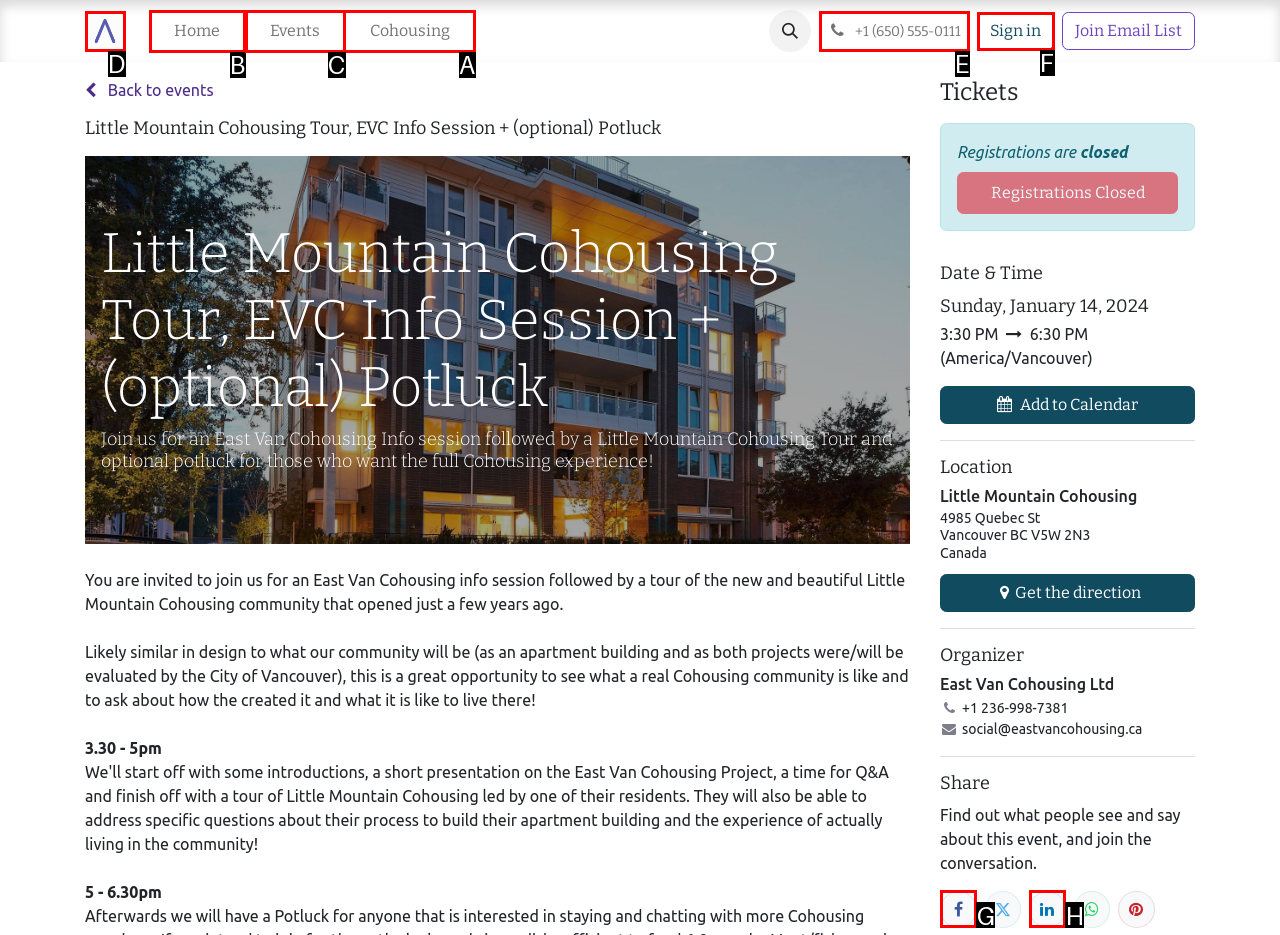Using the description: Sign in, find the HTML element that matches it. Answer with the letter of the chosen option.

F